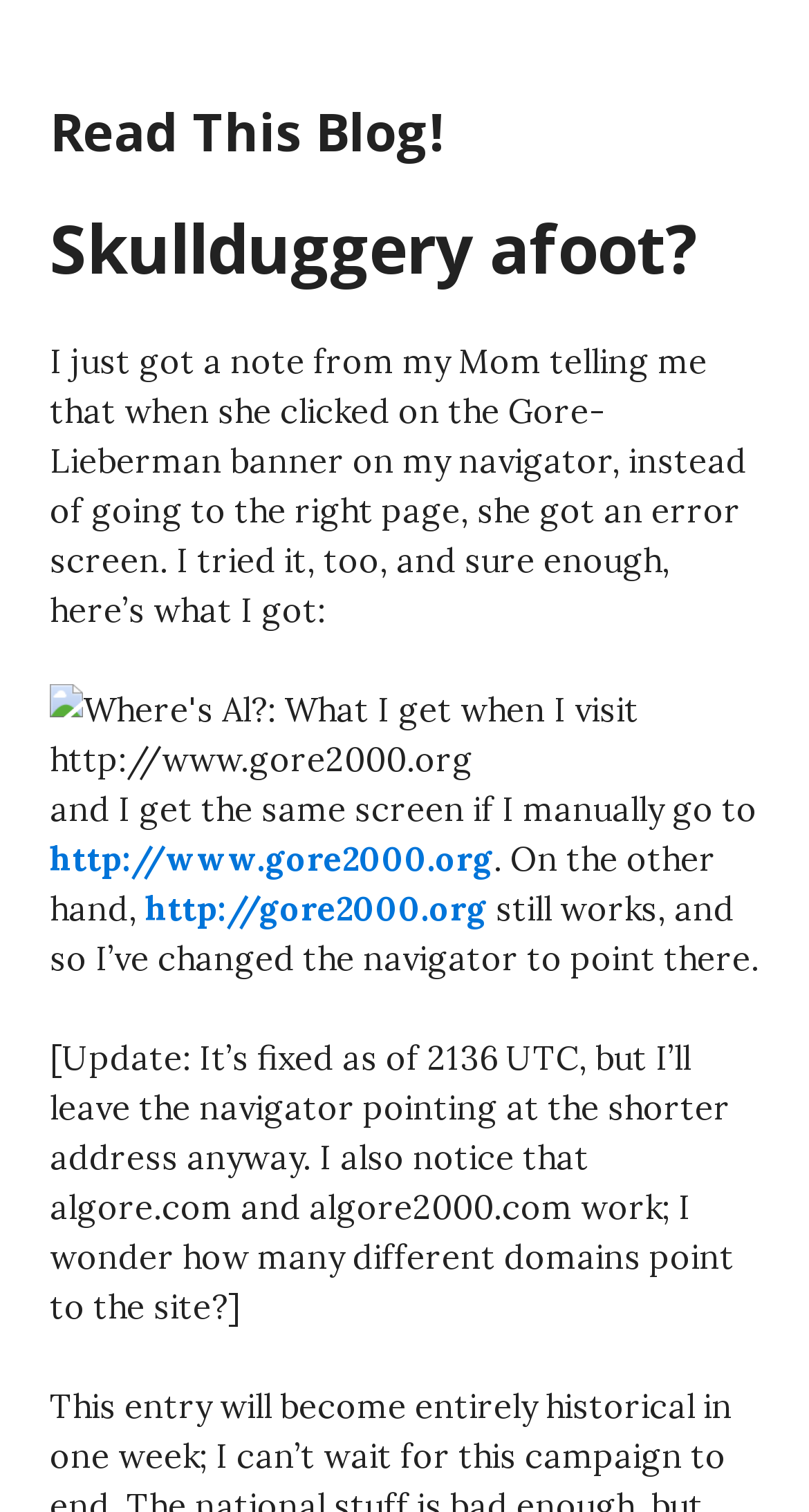Using the information in the image, give a comprehensive answer to the question: 
What is the author's mom's experience?

The author's mom's experience is that when she clicked on the Gore-Lieberman banner on the navigator, she got an error screen instead of going to the right page, as mentioned in the text 'I just got a note from my Mom telling me that when she clicked on the Gore-Lieberman banner on my navigator, instead of going to the right page, she got an error screen.'